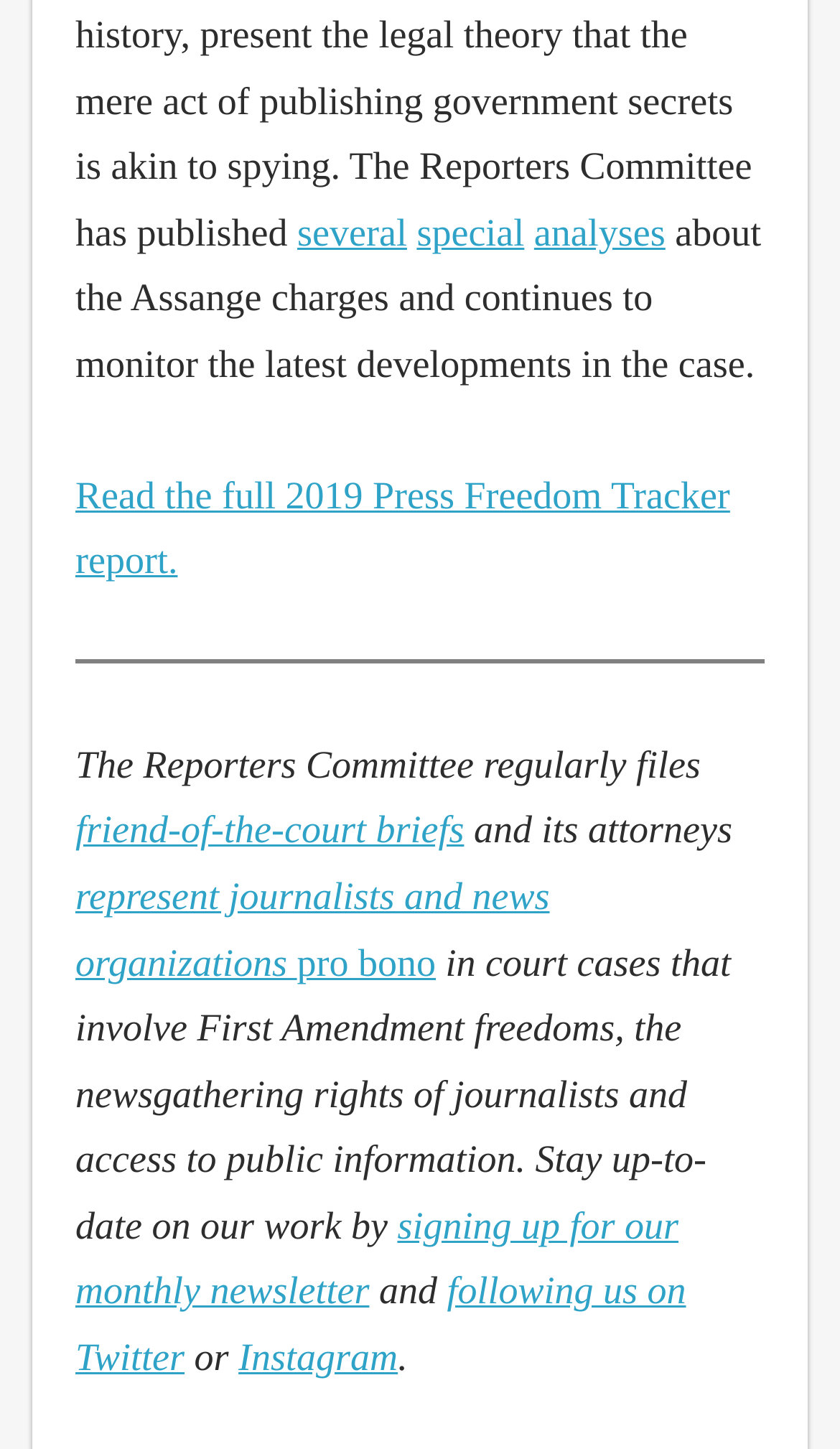Find the bounding box coordinates for the HTML element described as: "Instagram". The coordinates should consist of four float values between 0 and 1, i.e., [left, top, right, bottom].

[0.284, 0.922, 0.474, 0.952]